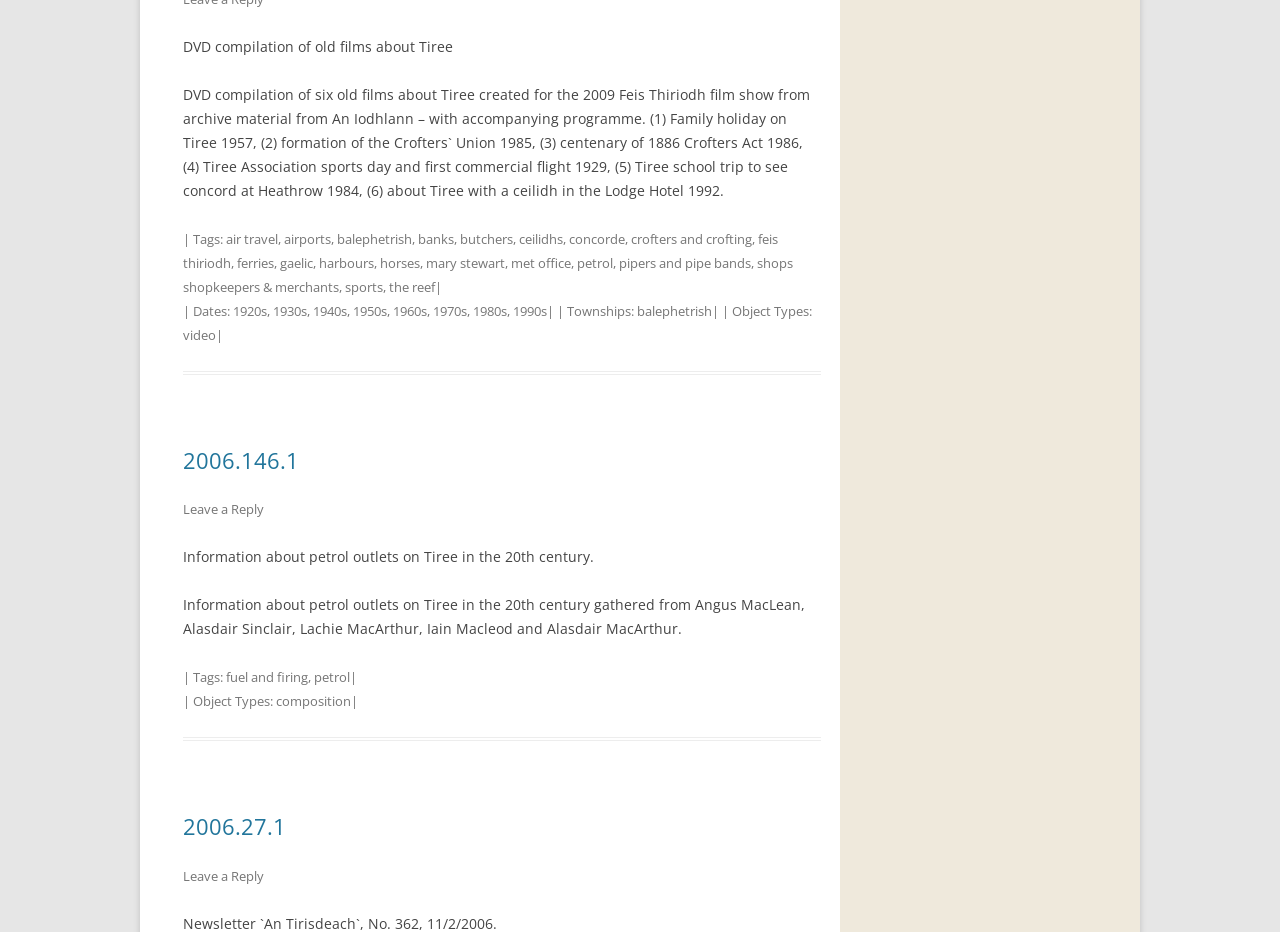Find the bounding box coordinates of the clickable area required to complete the following action: "click on the link to leave a reply".

[0.143, 0.537, 0.206, 0.556]